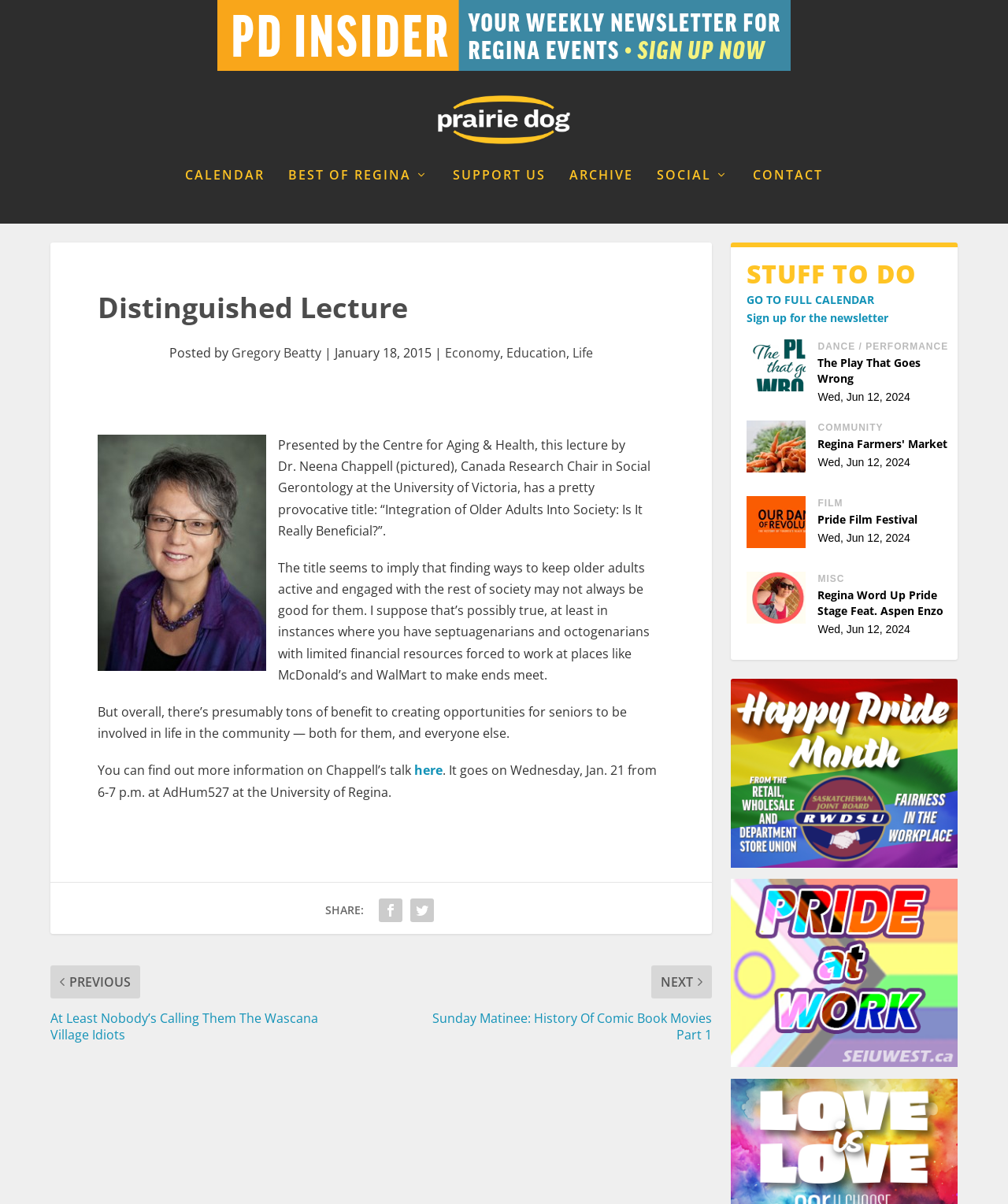Give a one-word or short-phrase answer to the following question: 
What is the topic of the distinguished lecture?

Integration of Older Adults Into Society